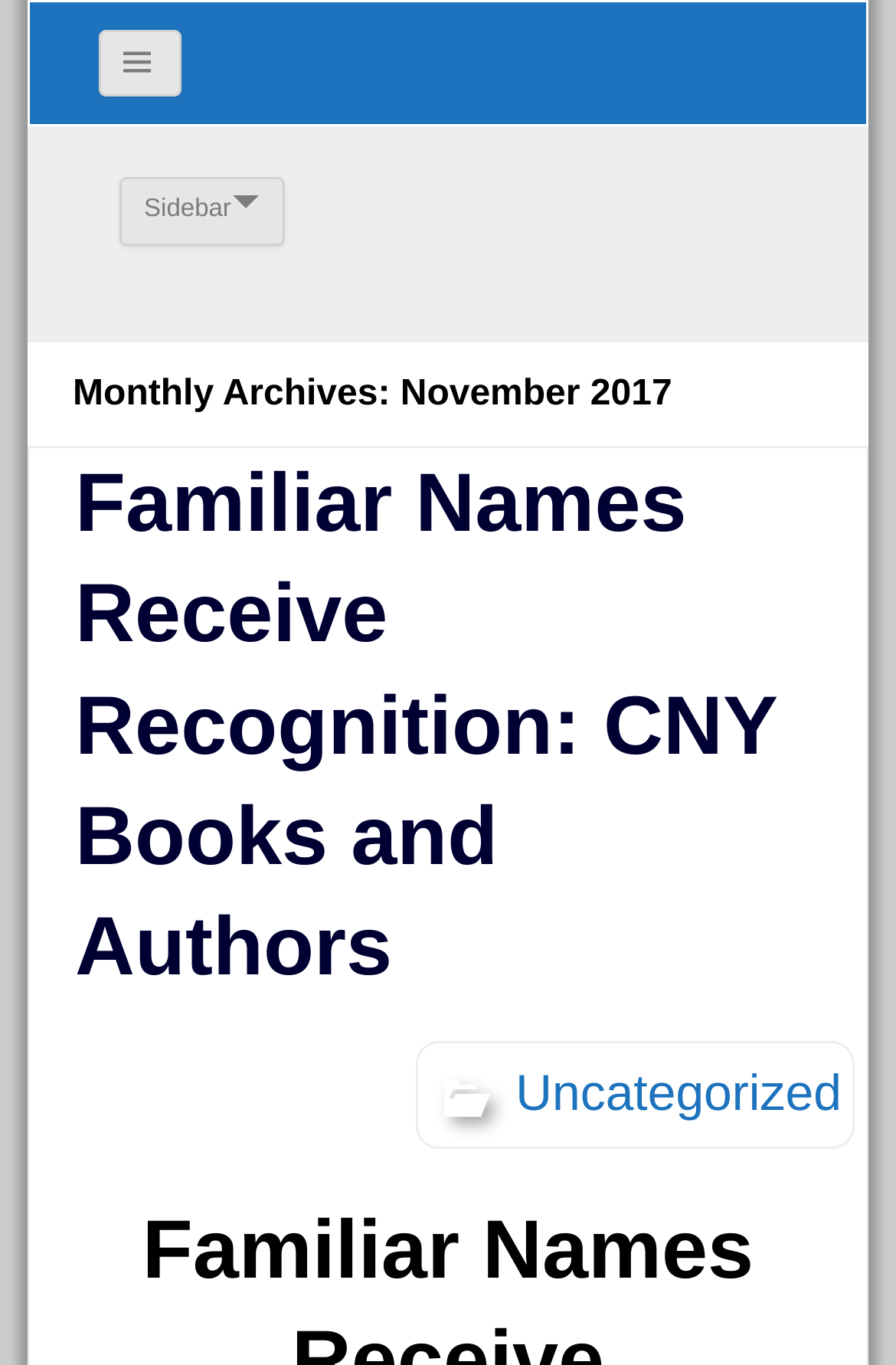What is the category of the link 'Familiar Names Receive Recognition: CNY Books and Authors'?
Give a one-word or short phrase answer based on the image.

Uncategorized